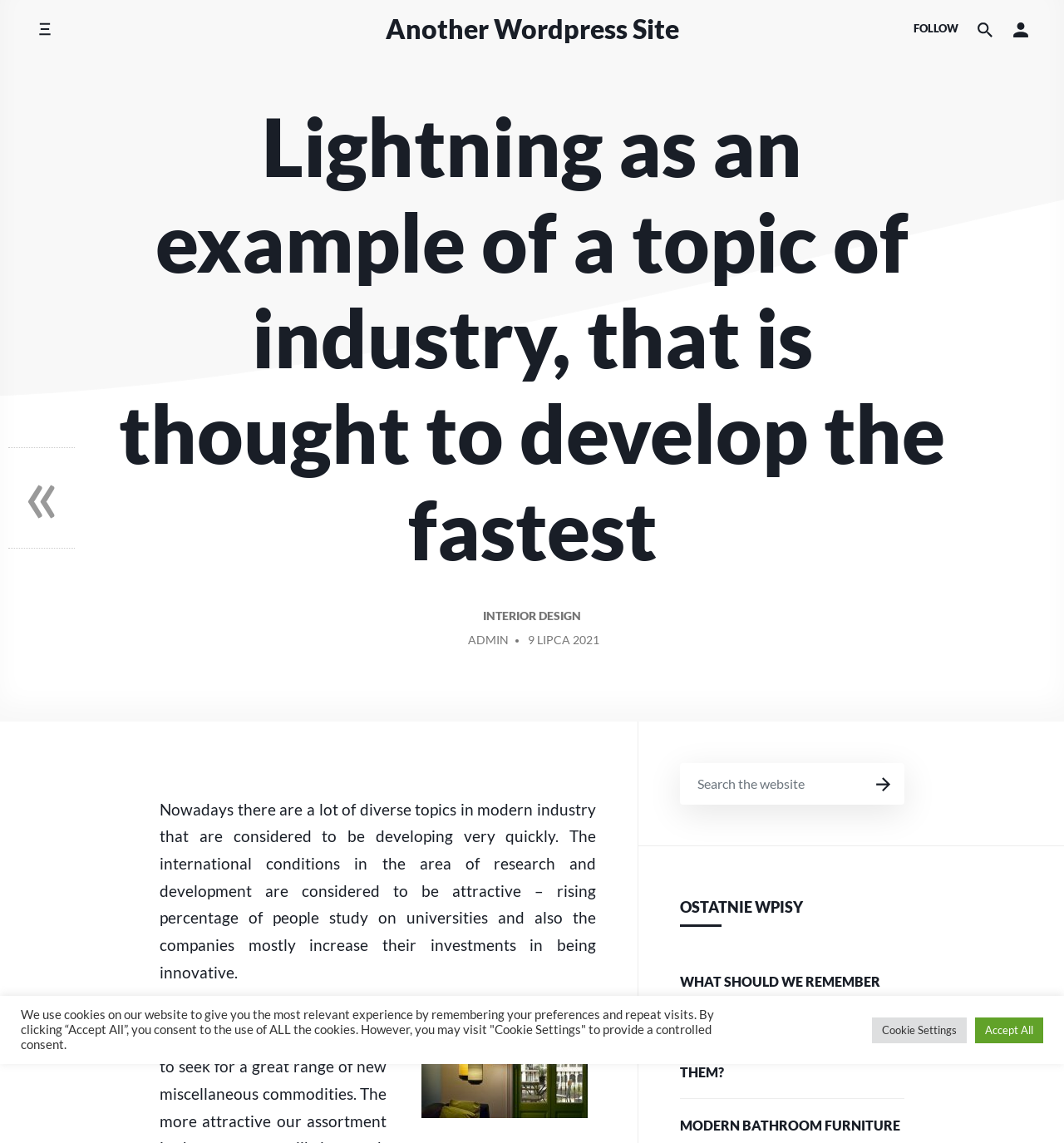Identify the bounding box coordinates for the element you need to click to achieve the following task: "Search for a specific topic". The coordinates must be four float values ranging from 0 to 1, formatted as [left, top, right, bottom].

[0.639, 0.667, 0.85, 0.704]